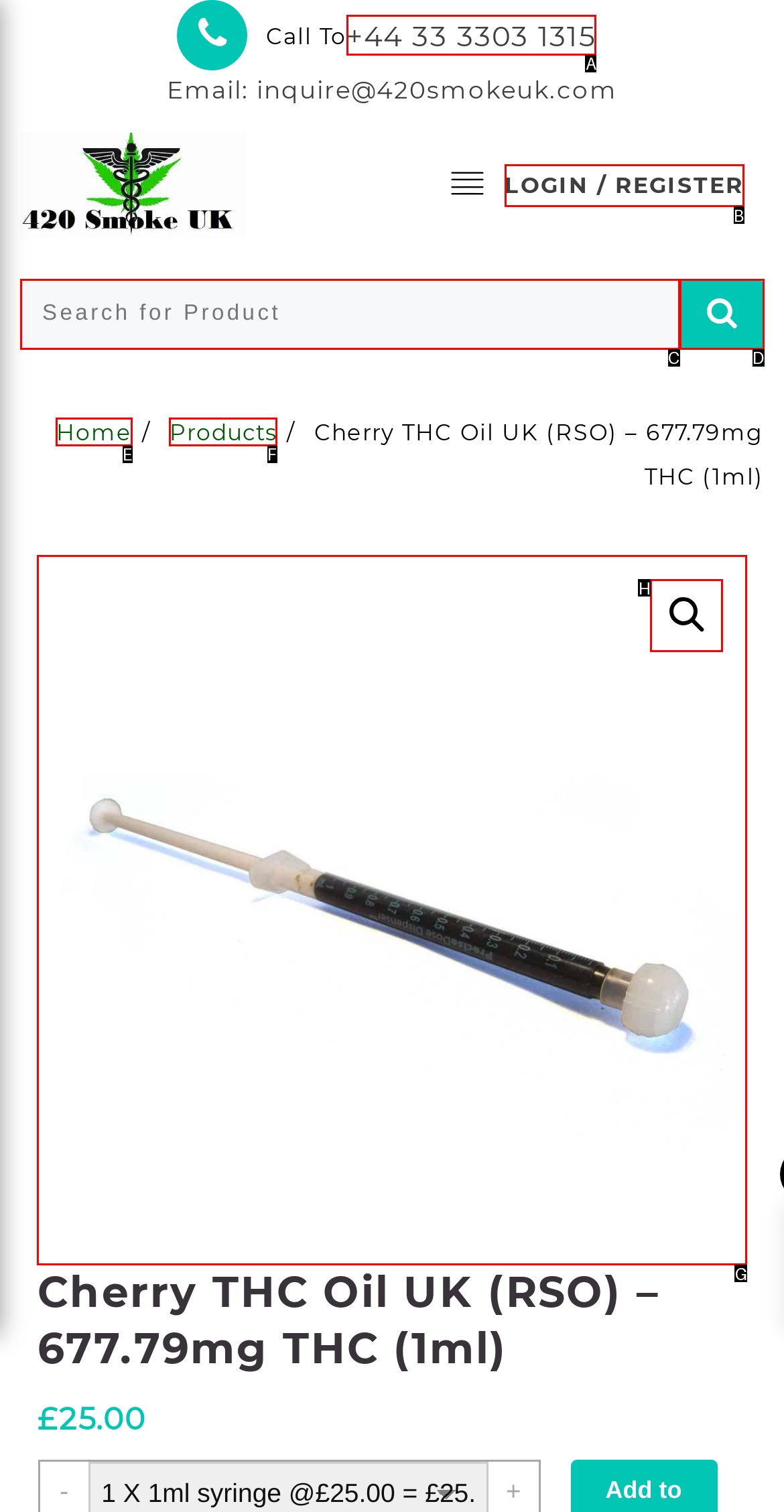Identify the letter of the UI element that fits the description: +44 33 3303 1315
Respond with the letter of the option directly.

A